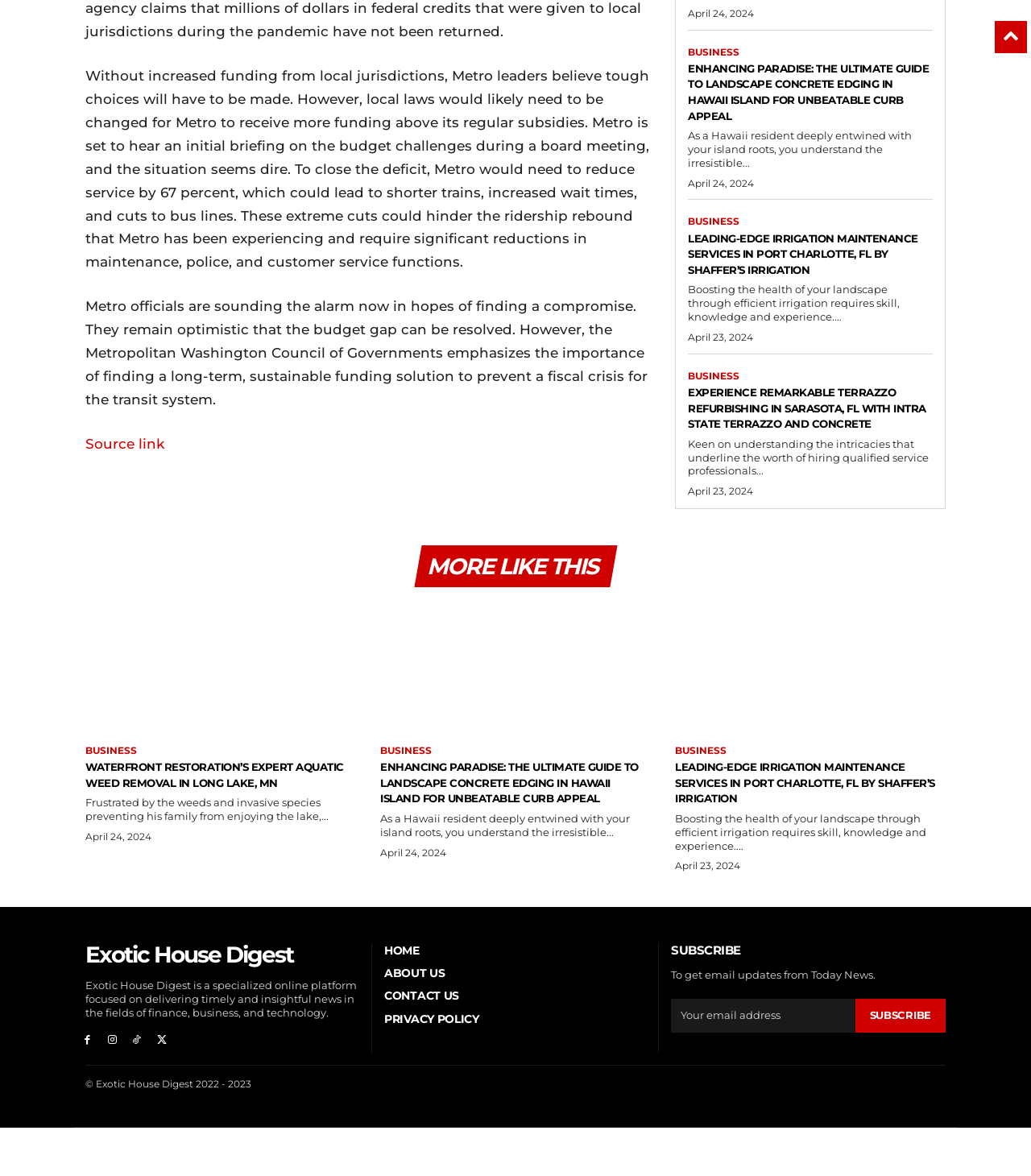Identify the coordinates of the bounding box for the element that must be clicked to accomplish the instruction: "Subscribe to get email updates from Today News".

[0.829, 0.916, 0.917, 0.945]